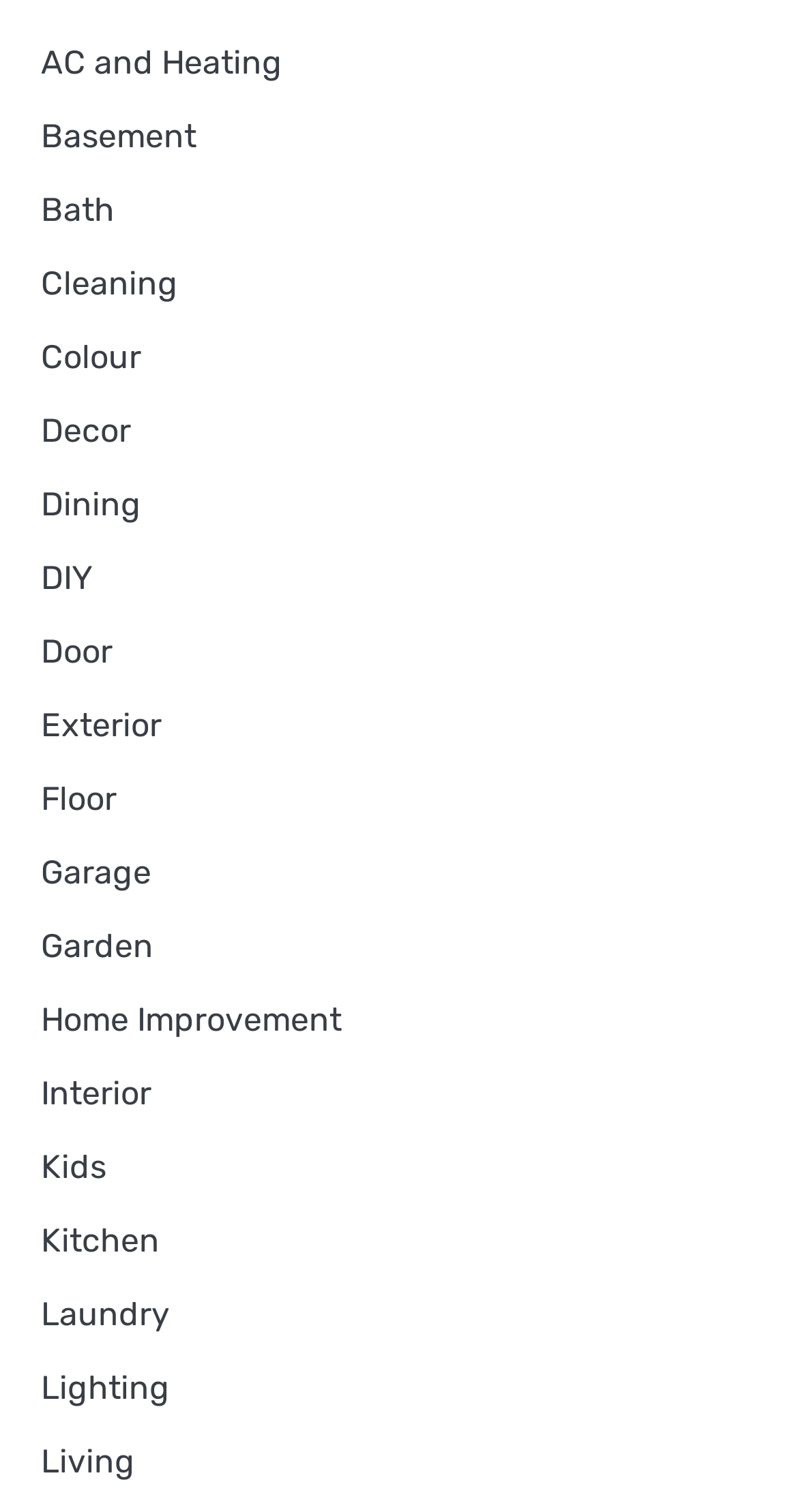Pinpoint the bounding box coordinates of the clickable area necessary to execute the following instruction: "go to Basement". The coordinates should be given as four float numbers between 0 and 1, namely [left, top, right, bottom].

[0.051, 0.077, 0.246, 0.102]